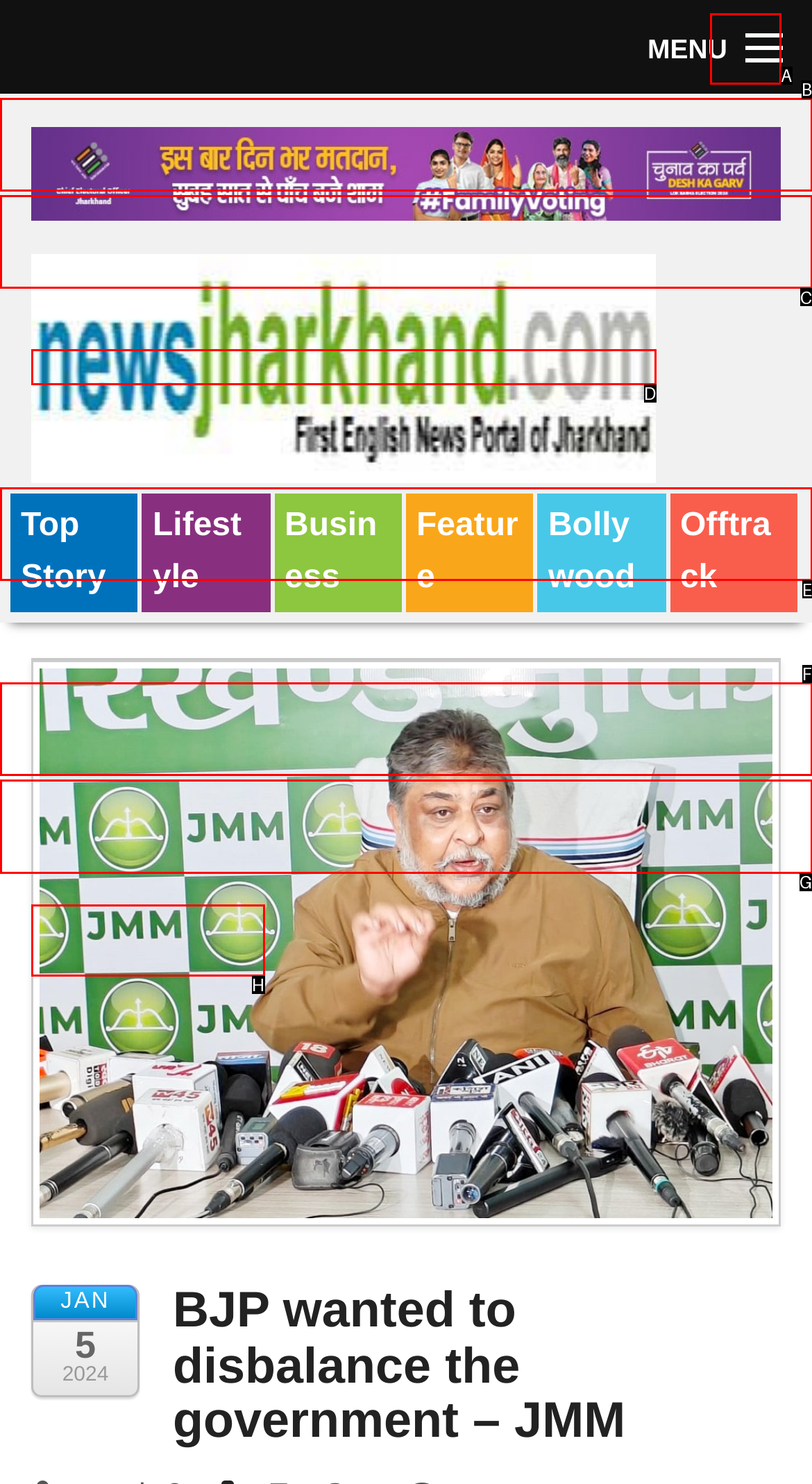Identify the HTML element that corresponds to the description: Feature Provide the letter of the matching option directly from the choices.

E